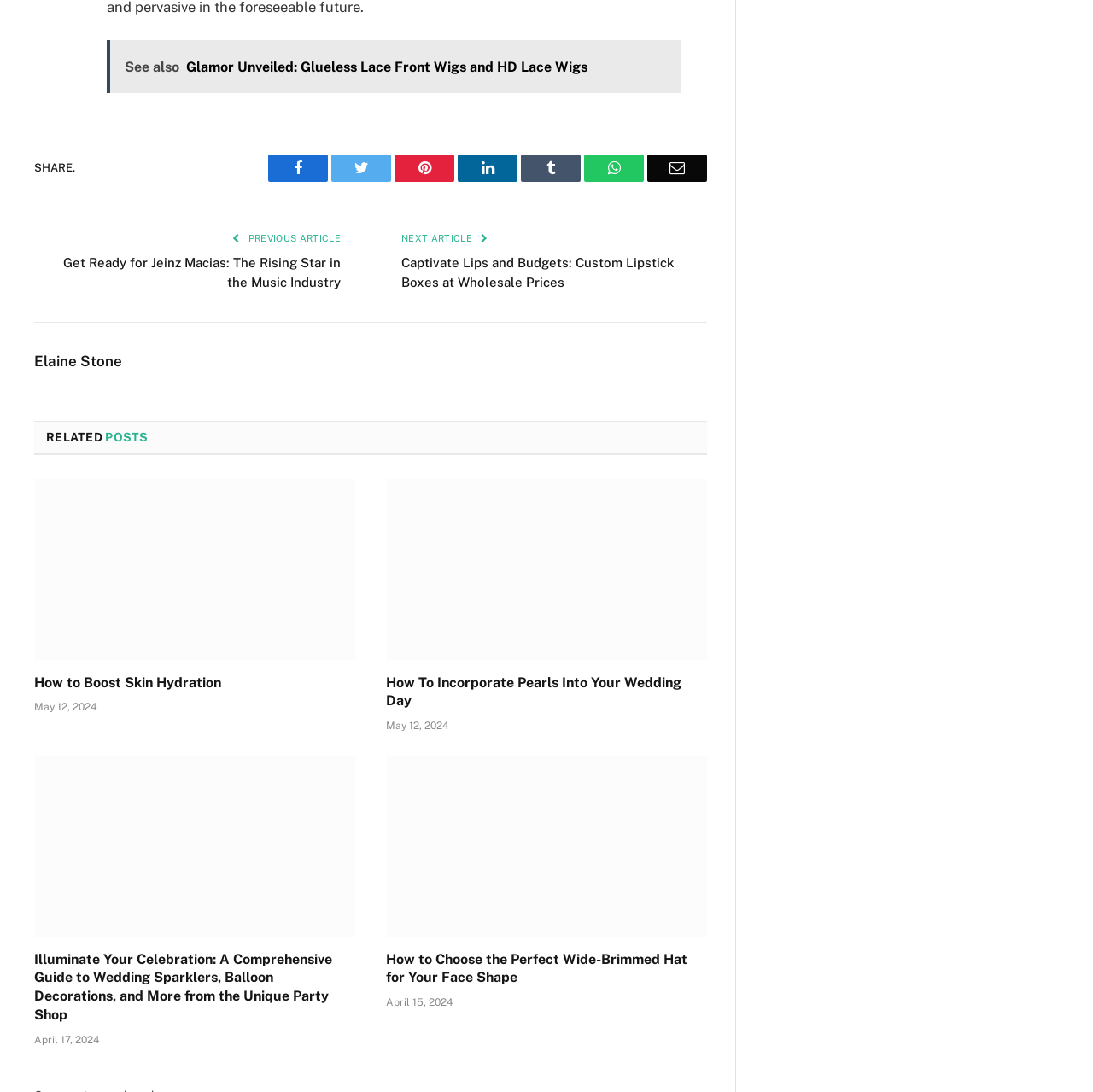Find and specify the bounding box coordinates that correspond to the clickable region for the instruction: "Read previous article".

[0.225, 0.213, 0.312, 0.222]